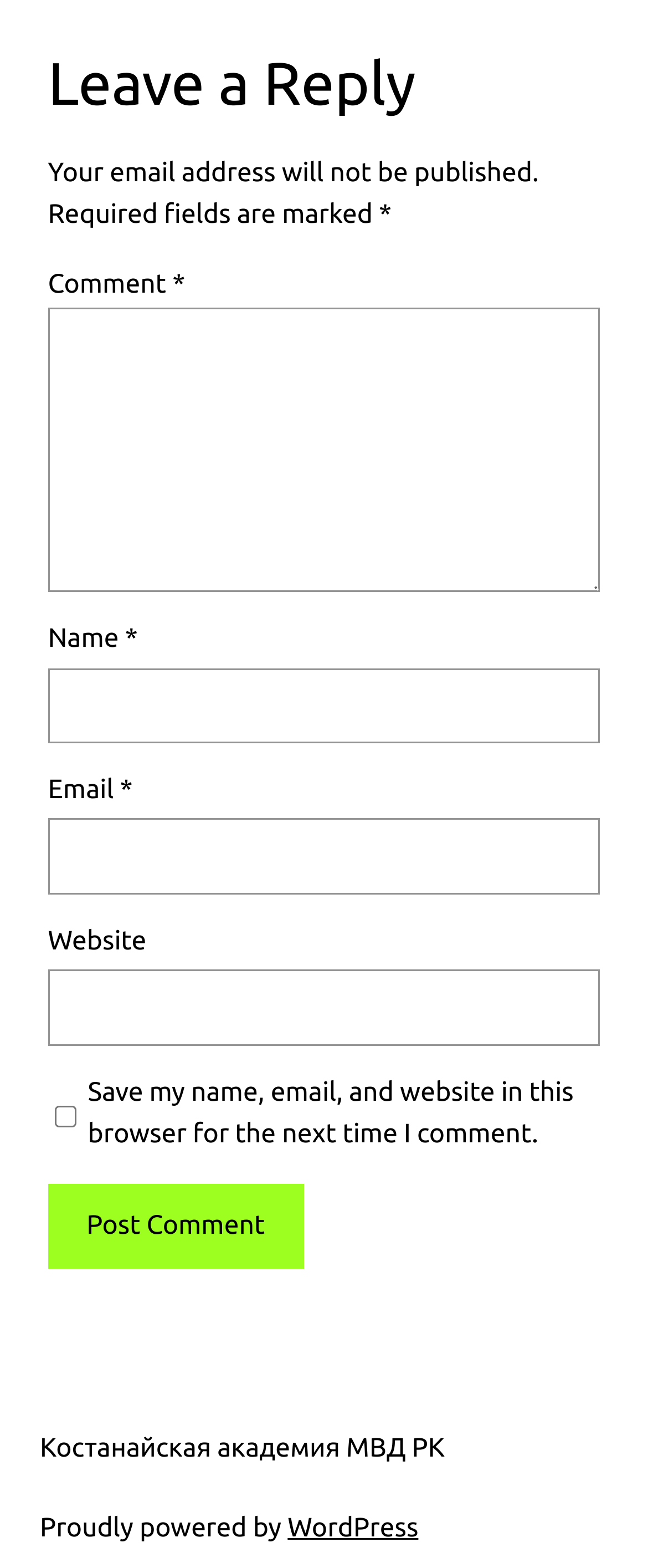What is the purpose of the comment section?
Look at the screenshot and respond with one word or a short phrase.

Leave a reply